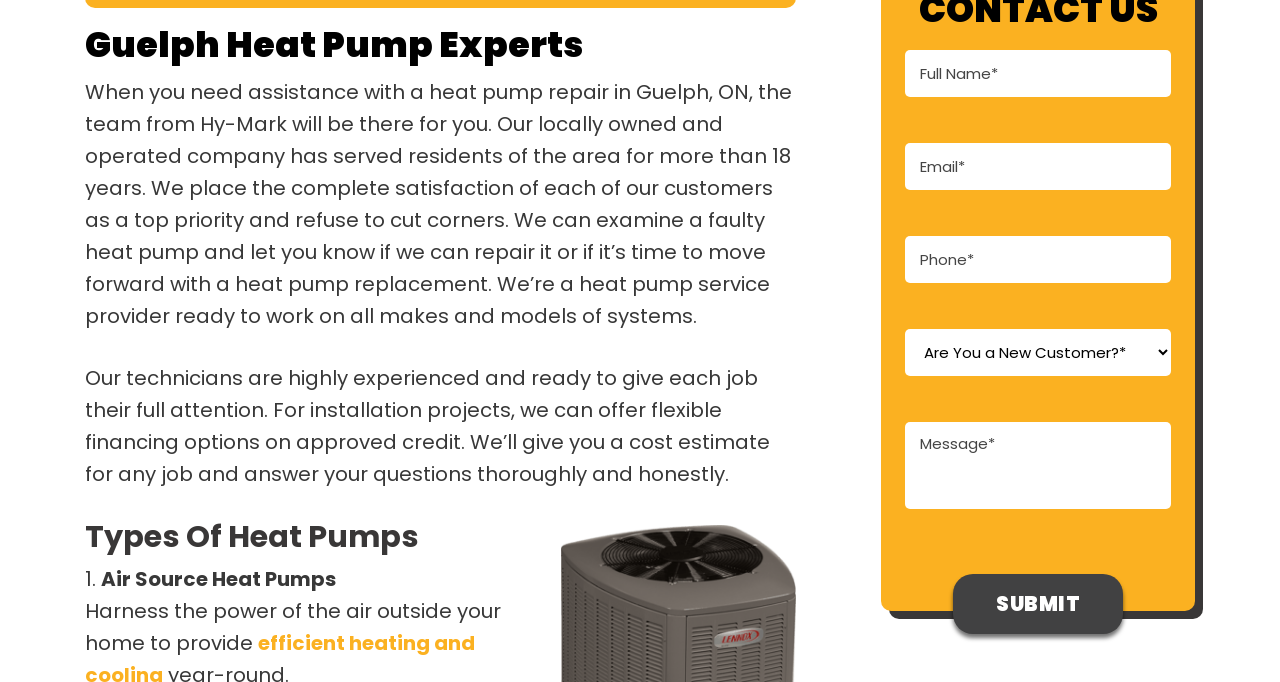Extract the bounding box for the UI element that matches this description: "name="message" placeholder="Message*"".

[0.707, 0.619, 0.915, 0.747]